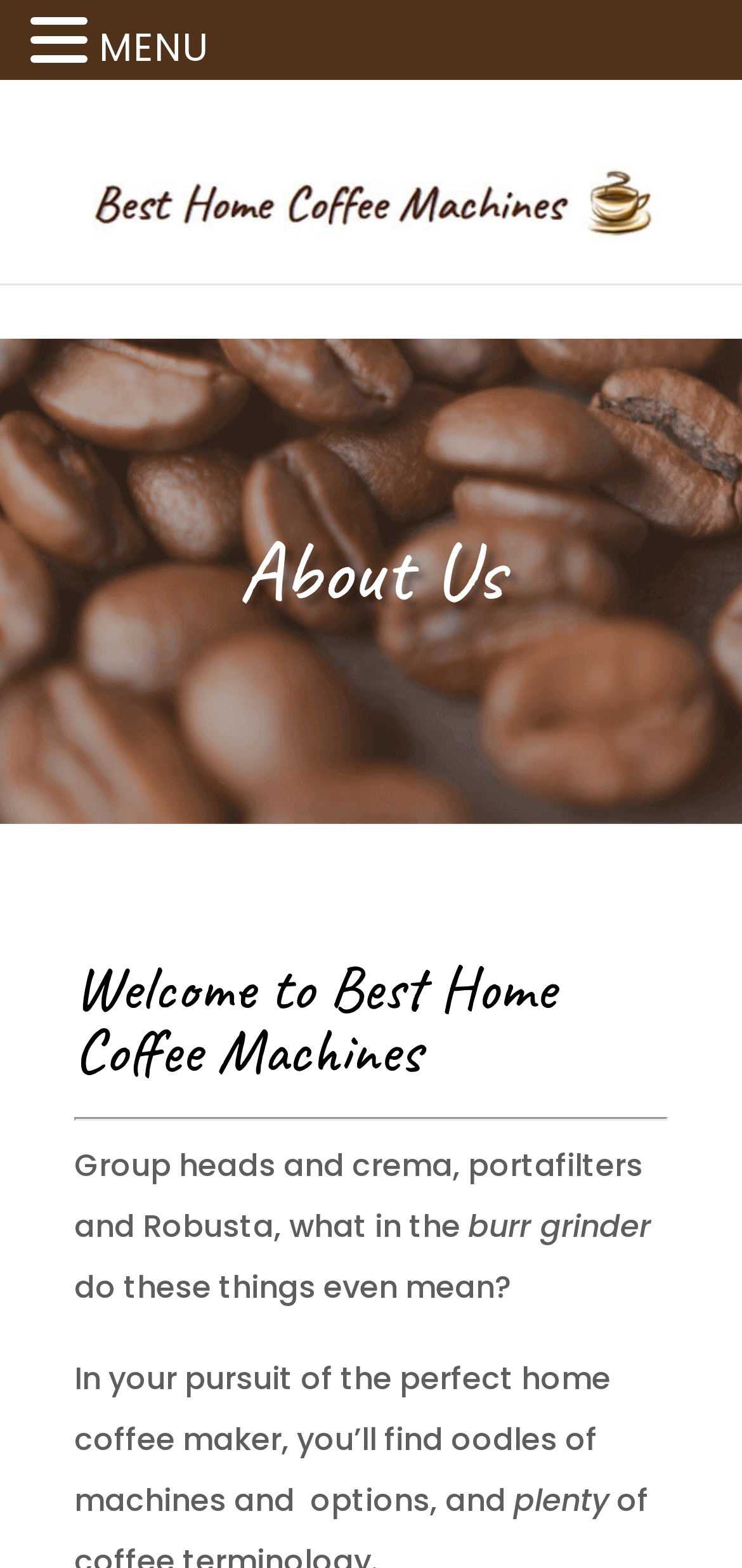Determine the bounding box for the described UI element: "MENU".

[0.133, 0.01, 0.279, 0.052]